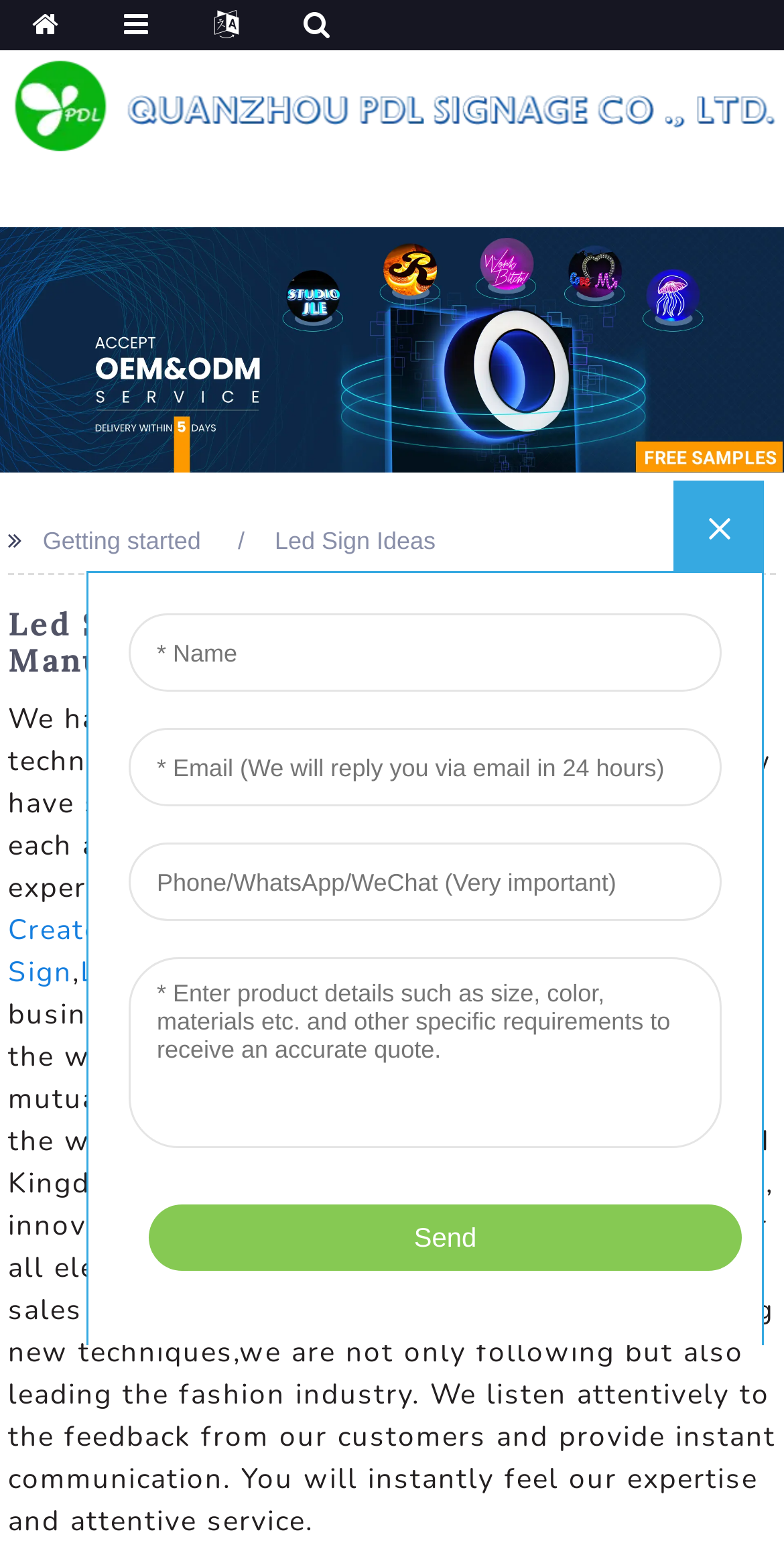Give a detailed account of the webpage.

The webpage appears to be a manufacturer's website, specifically showcasing Led Sign Ideas. At the top-left corner, there is a figure element, which is likely a logo or an image related to the company. Below it, there is a link with an image, possibly a navigation button or a social media icon.

On the top-right side, there is another link with an image, which might be a company logo or a brand identifier. Below this element, there is a static text "Getting started" and another static text "Led Sign Ideas" positioned side by side, possibly serving as a header or a title.

The main content of the webpage is divided into sections. The first section has a heading "Led Sign Ideas - China Factory, Suppliers, Manufacturers" followed by a paragraph of text describing the company's capabilities and experience in the Led Sign Ideas industry.

Below this section, there are three links: "Create Led Sign", "Building Led Sign", and "Order Here Led Sign", which are likely calls-to-action for customers to engage with the company's services. These links are positioned horizontally, with the first link on the left and the third link on the right.

Following these links, there is another paragraph of text describing the company's global reach, customer service, and innovative approach to the industry. This text is quite lengthy and occupies a significant portion of the webpage.

On the right side of the webpage, there is an iframe element, which might be an embedded video, a map, or another interactive component. Above the iframe, there is a generic element labeled "top" with a static text "Top" inside, possibly serving as a navigation anchor or a button.

Overall, the webpage appears to be a business-to-business (B2B) platform, where customers can learn about the company's Led Sign Ideas products and services, and engage with them through various calls-to-action.